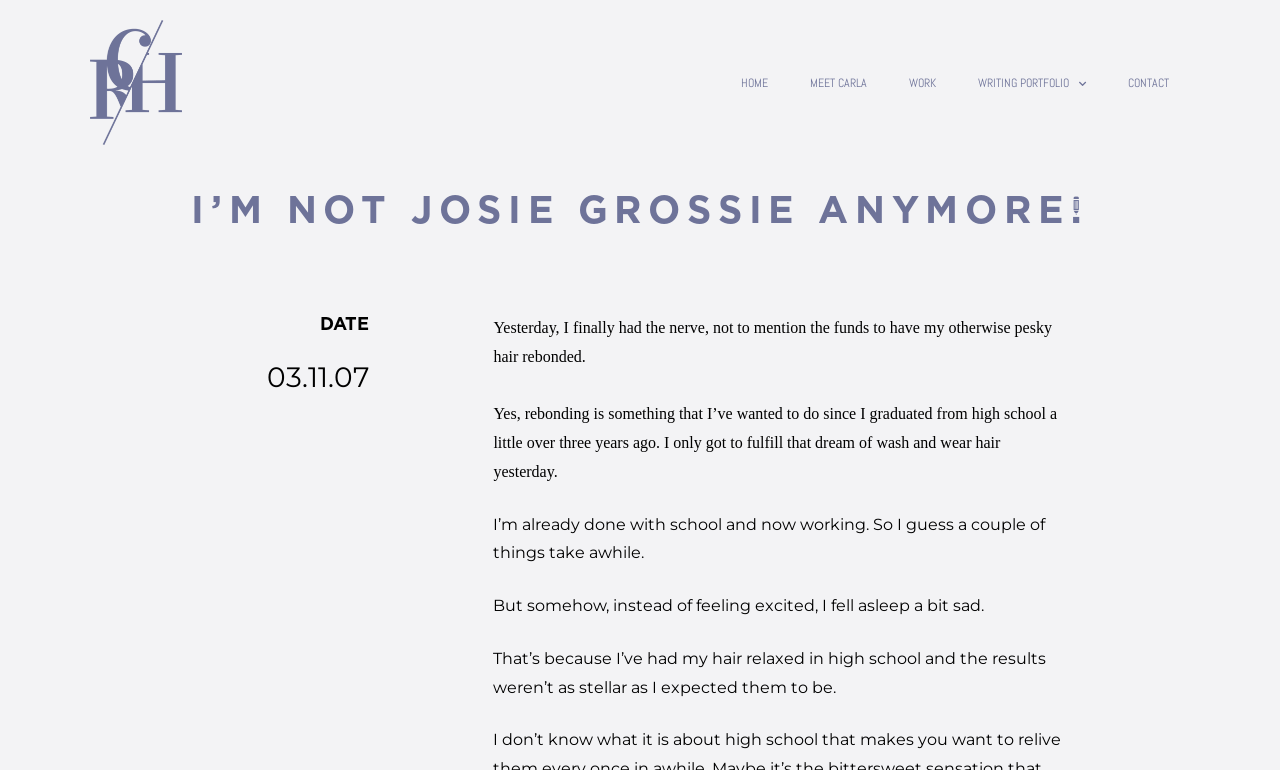Provide a single word or phrase to answer the given question: 
What is the author's current status?

Working